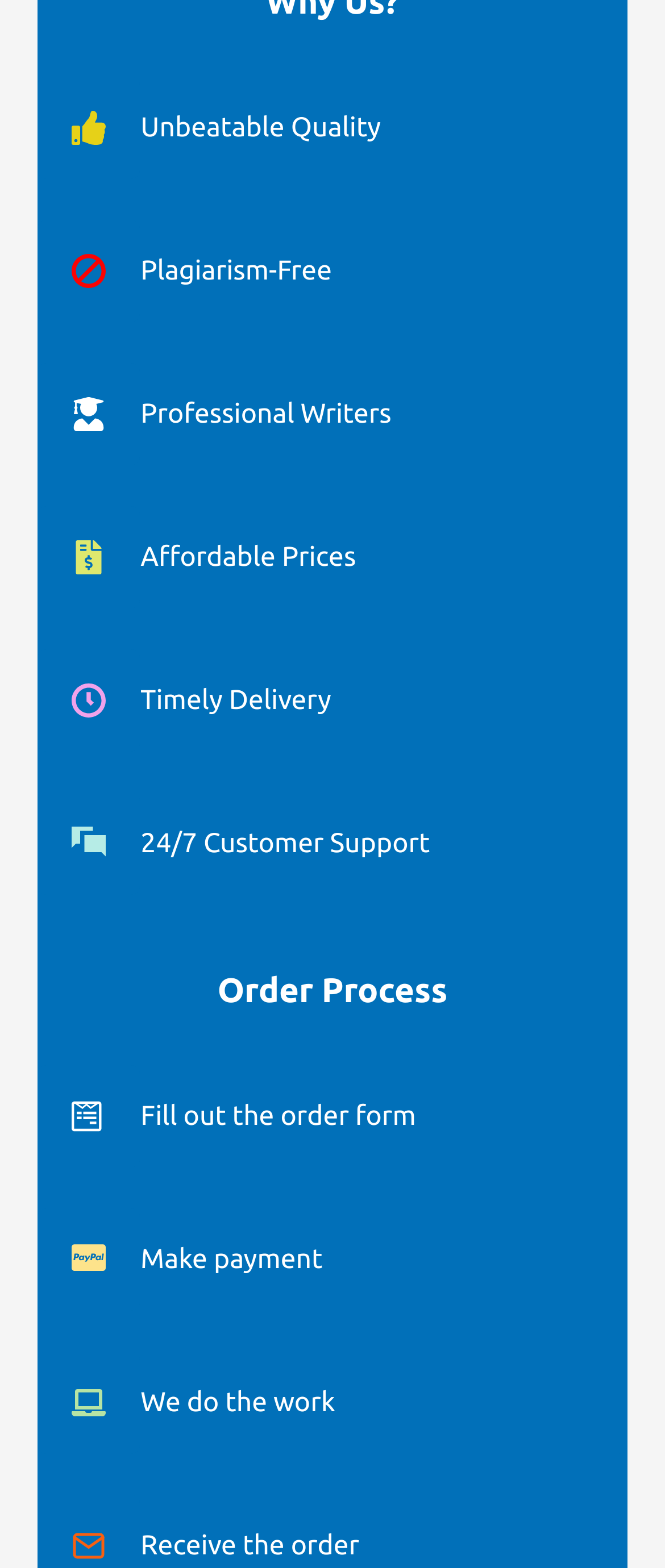Locate the coordinates of the bounding box for the clickable region that fulfills this instruction: "fill out the order form".

[0.211, 0.702, 0.625, 0.722]